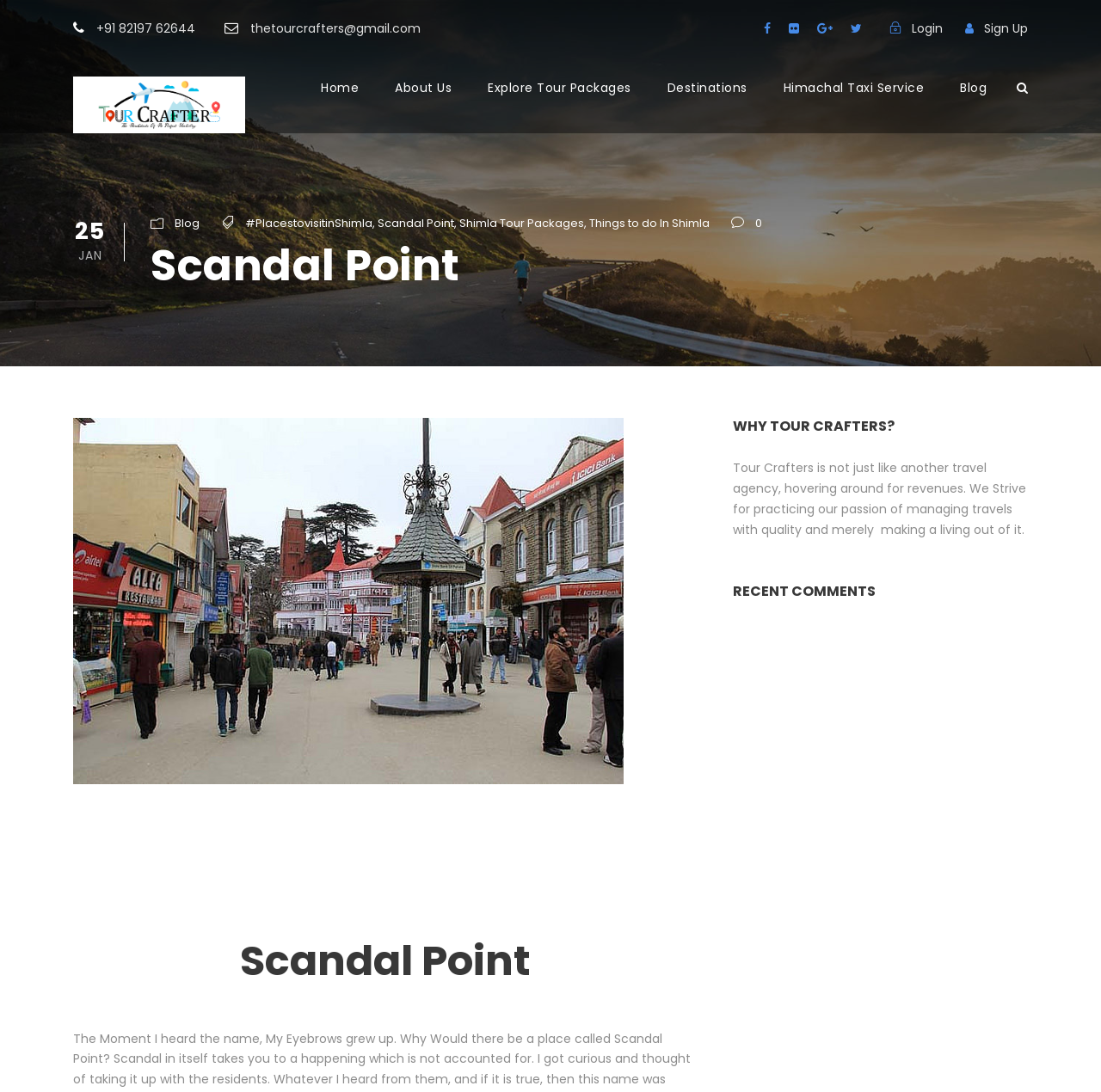What is the purpose of Tour Crafters?
Relying on the image, give a concise answer in one word or a brief phrase.

Managing travels with quality